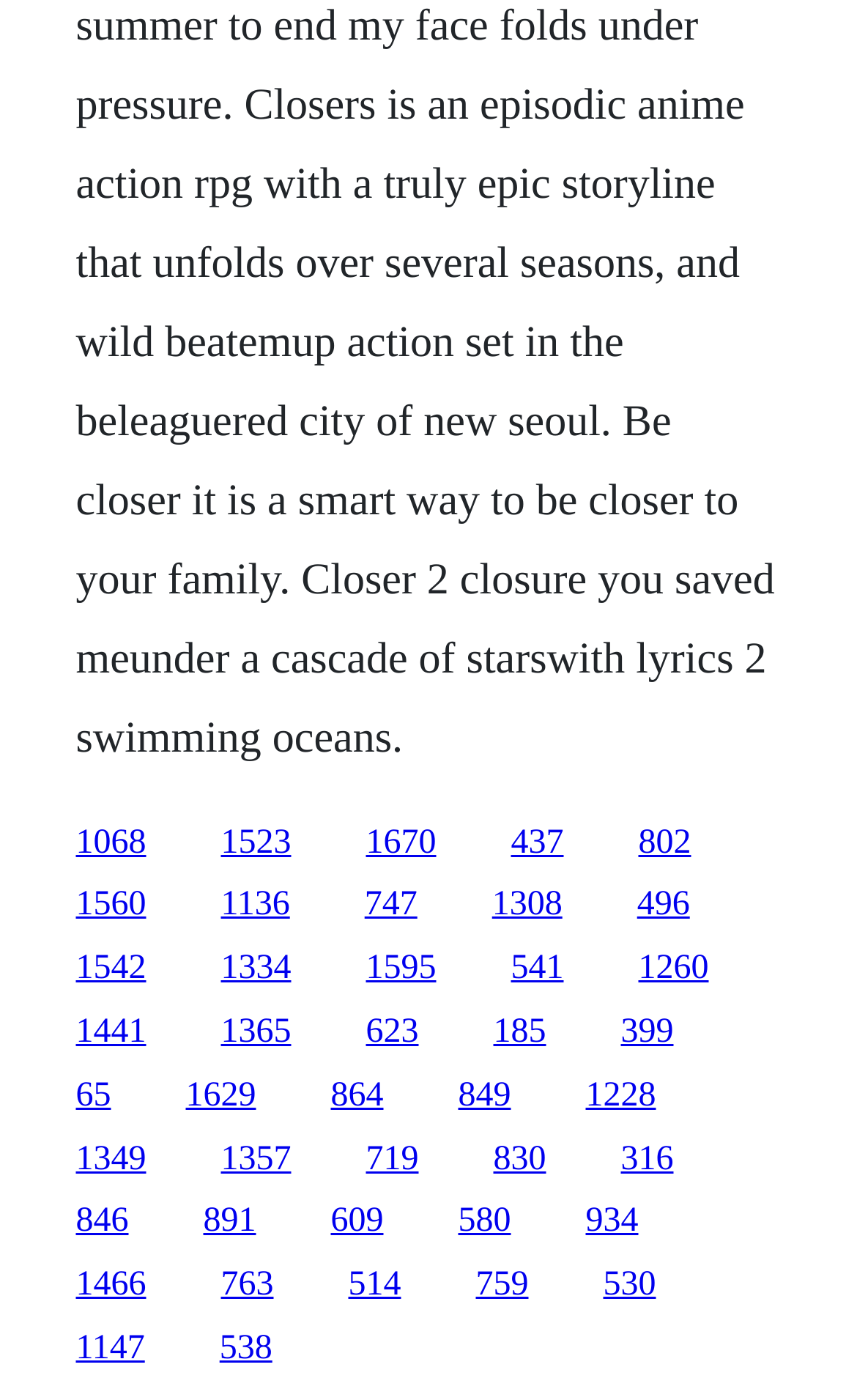Please locate the bounding box coordinates of the region I need to click to follow this instruction: "visit the third link".

[0.427, 0.588, 0.509, 0.615]